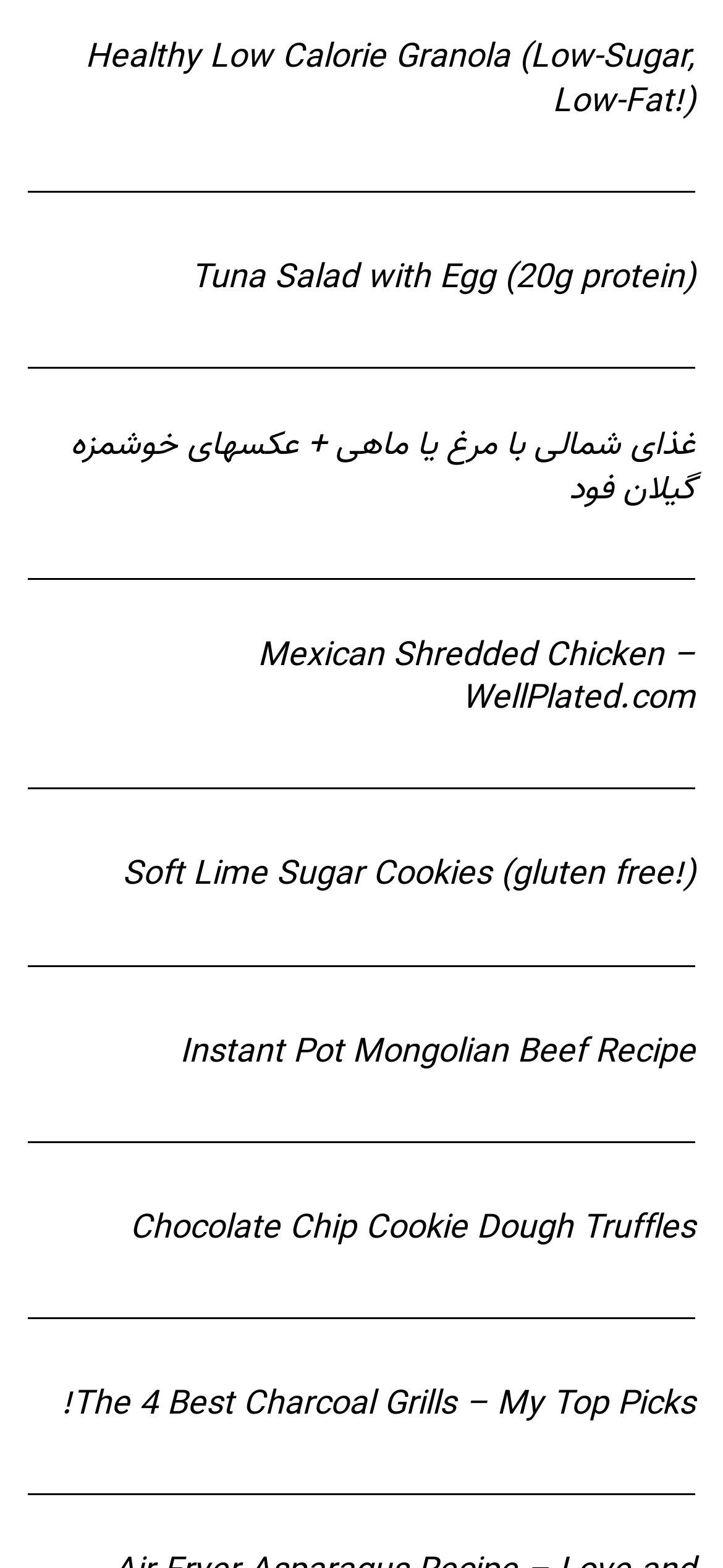Determine the bounding box coordinates for the area that should be clicked to carry out the following instruction: "Explore Mexican Shredded Chicken recipe".

[0.038, 0.405, 0.962, 0.46]